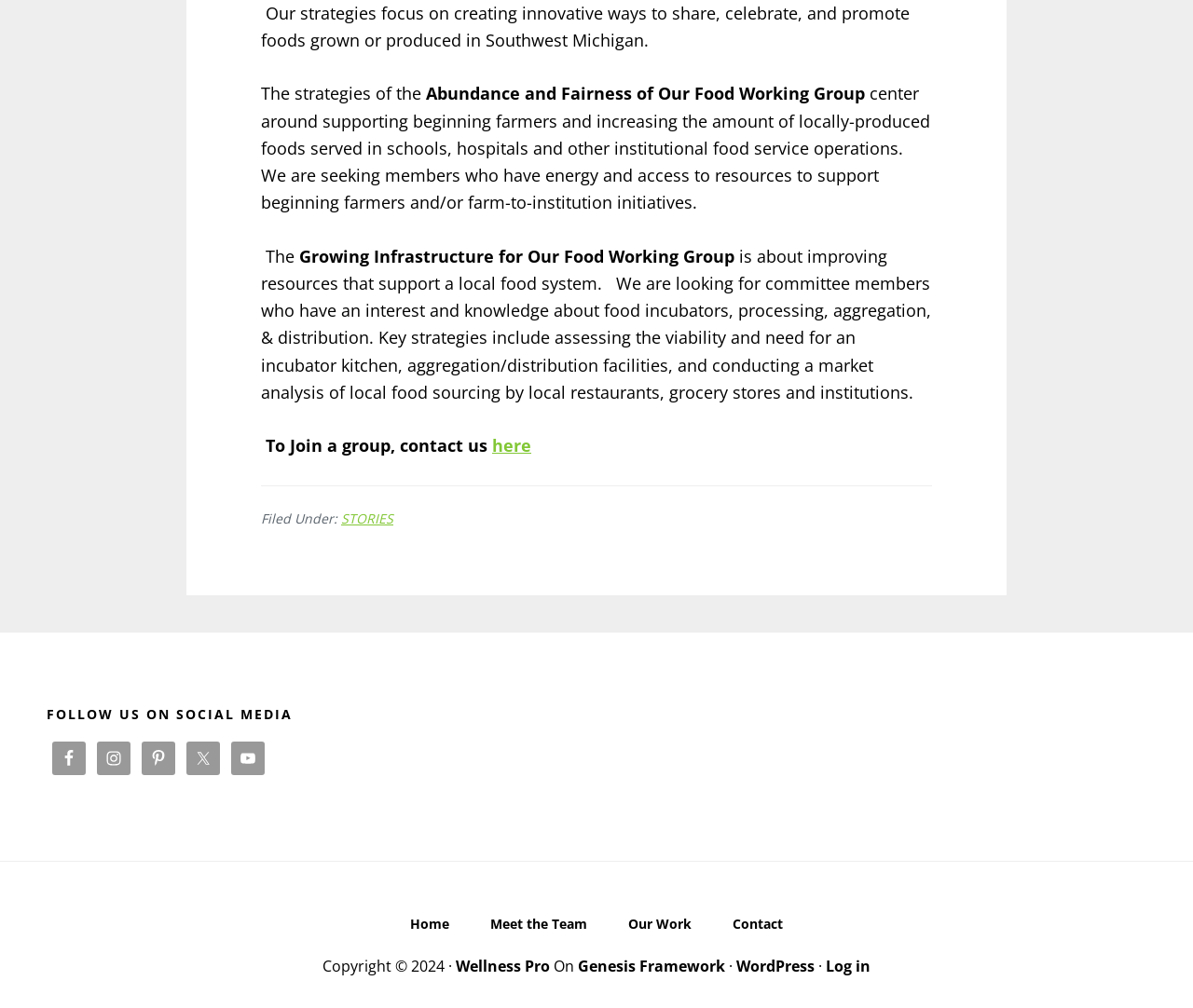Determine the bounding box for the described HTML element: "Meet the Team". Ensure the coordinates are four float numbers between 0 and 1 in the format [left, top, right, bottom].

[0.395, 0.91, 0.508, 0.932]